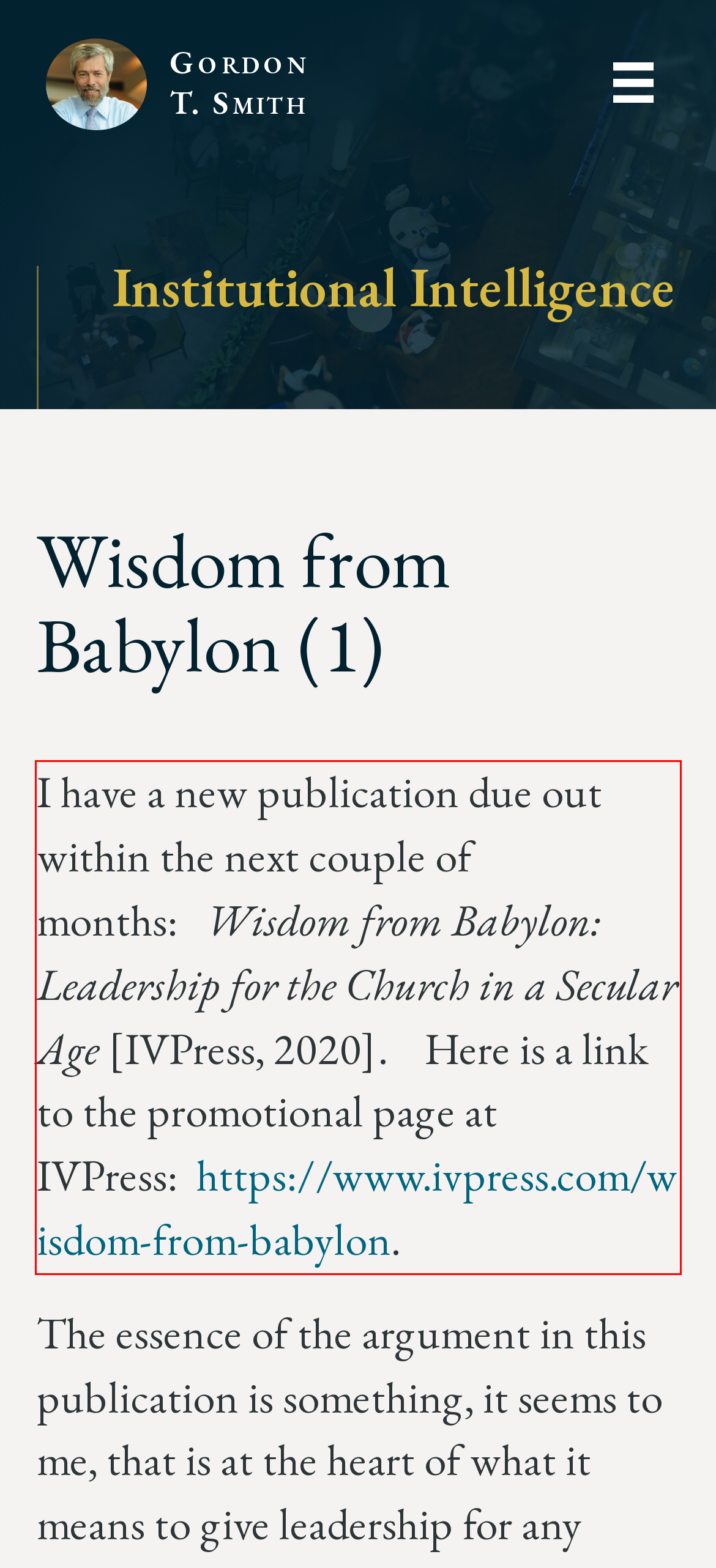You are provided with a screenshot of a webpage containing a red bounding box. Please extract the text enclosed by this red bounding box.

I have a new publication due out within the next couple of months: Wisdom from Babylon: Leadership for the Church in a Secular Age [IVPress, 2020]. Here is a link to the promotional page at IVPress: https://www.ivpress.com/wisdom-from-babylon.